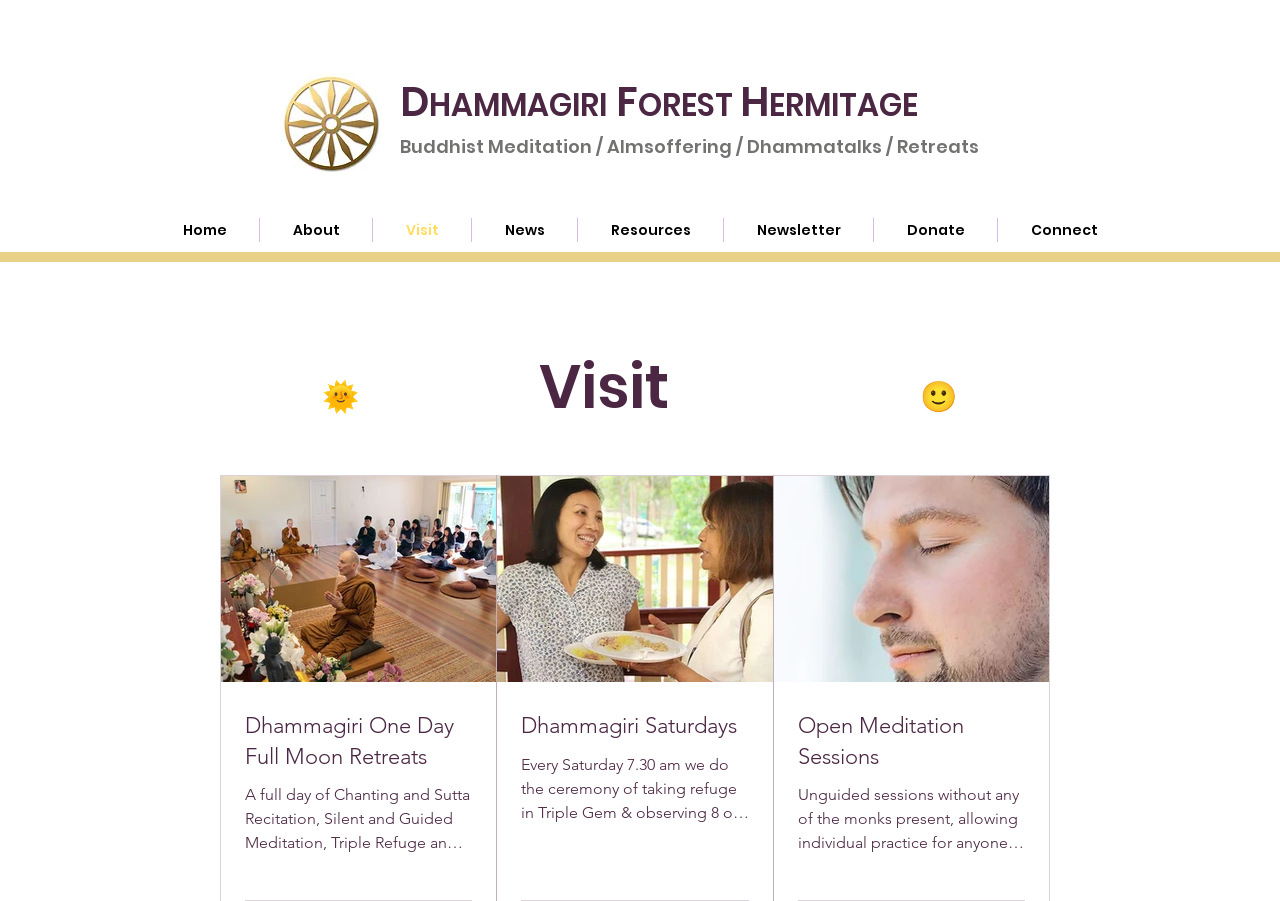What is the theme of the webpage?
Please provide a comprehensive answer based on the visual information in the image.

The theme of the webpage can be inferred from the various elements on the webpage, including the heading, images, and links, which all relate to Buddhist meditation, almsround, and retreats.